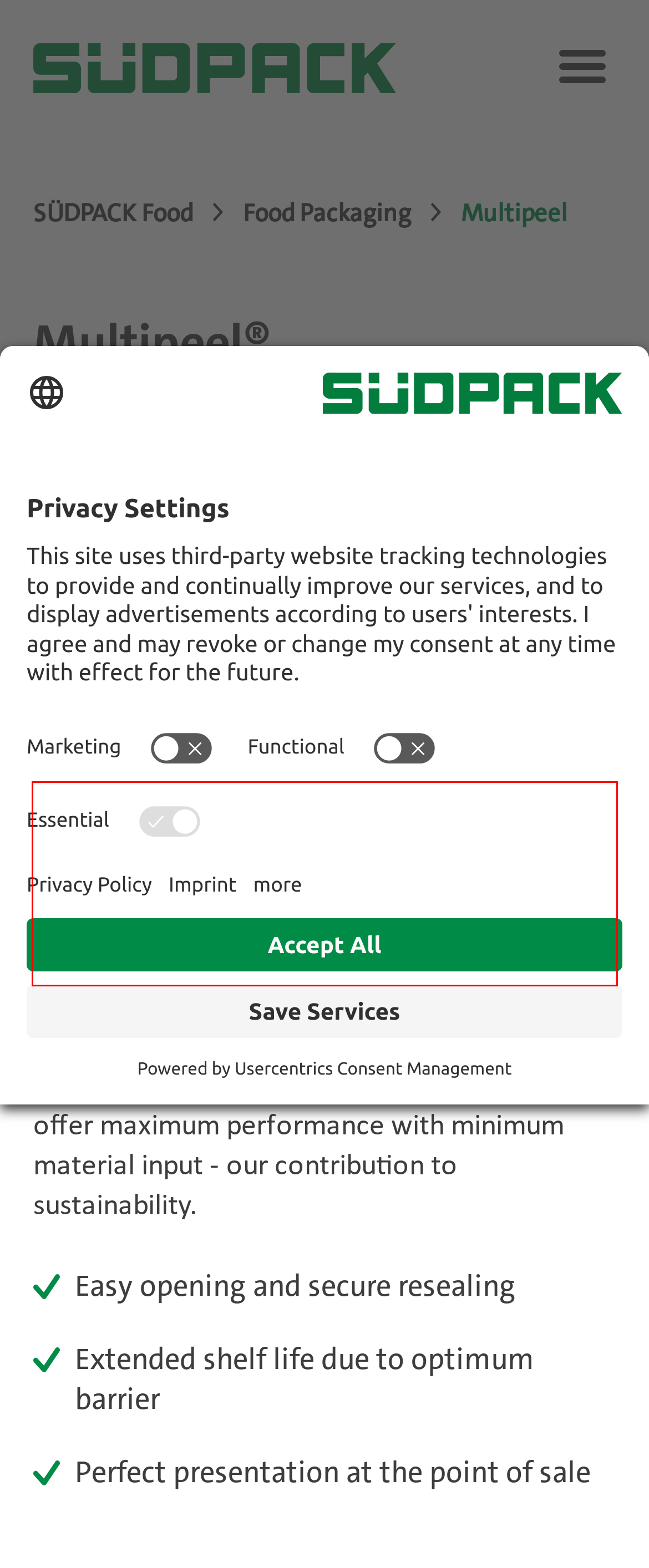You are looking at a screenshot of a webpage with a red rectangle bounding box. Use OCR to identify and extract the text content found inside this red bounding box.

Multipeel® films can be equipped with different barriers. Their excellent transparency contributes to a perfect presentation of the product at the point of sale.